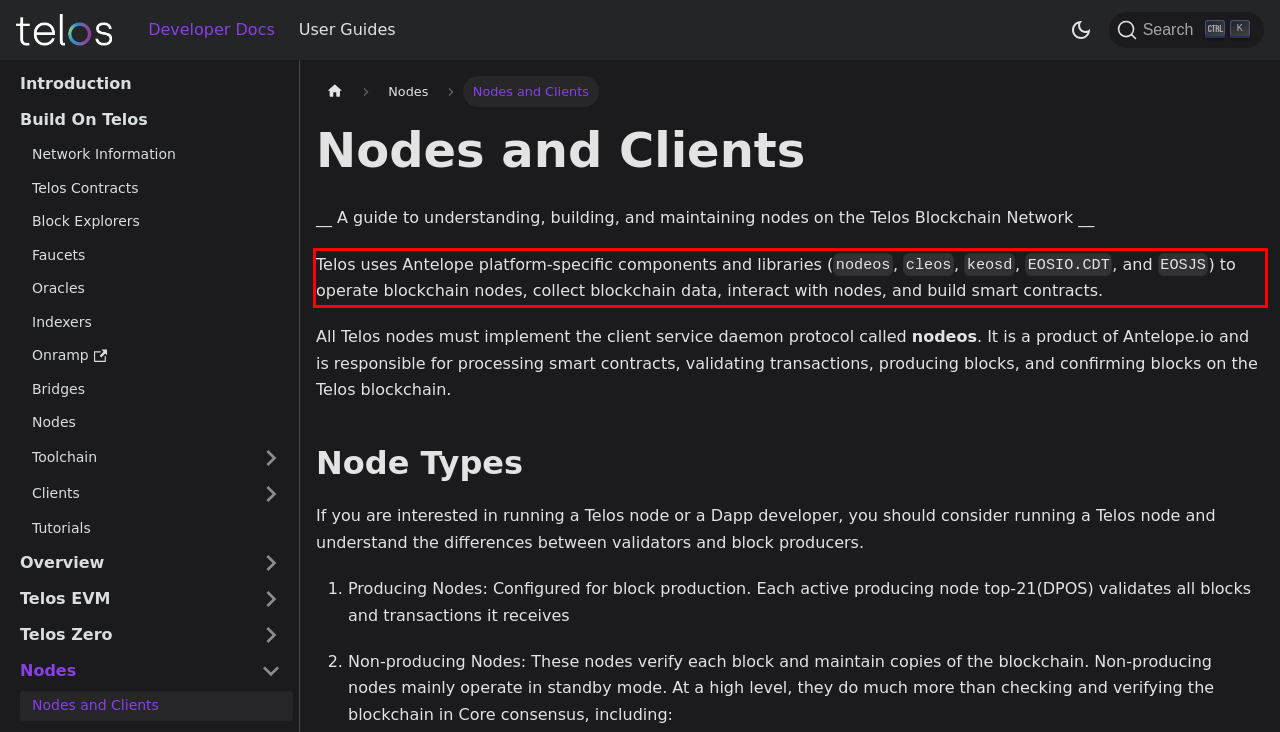You are looking at a screenshot of a webpage with a red rectangle bounding box. Use OCR to identify and extract the text content found inside this red bounding box.

Telos uses Antelope platform-specific components and libraries (nodeos, cleos, keosd, EOSIO.CDT, and EOSJS) to operate blockchain nodes, collect blockchain data, interact with nodes, and build smart contracts.